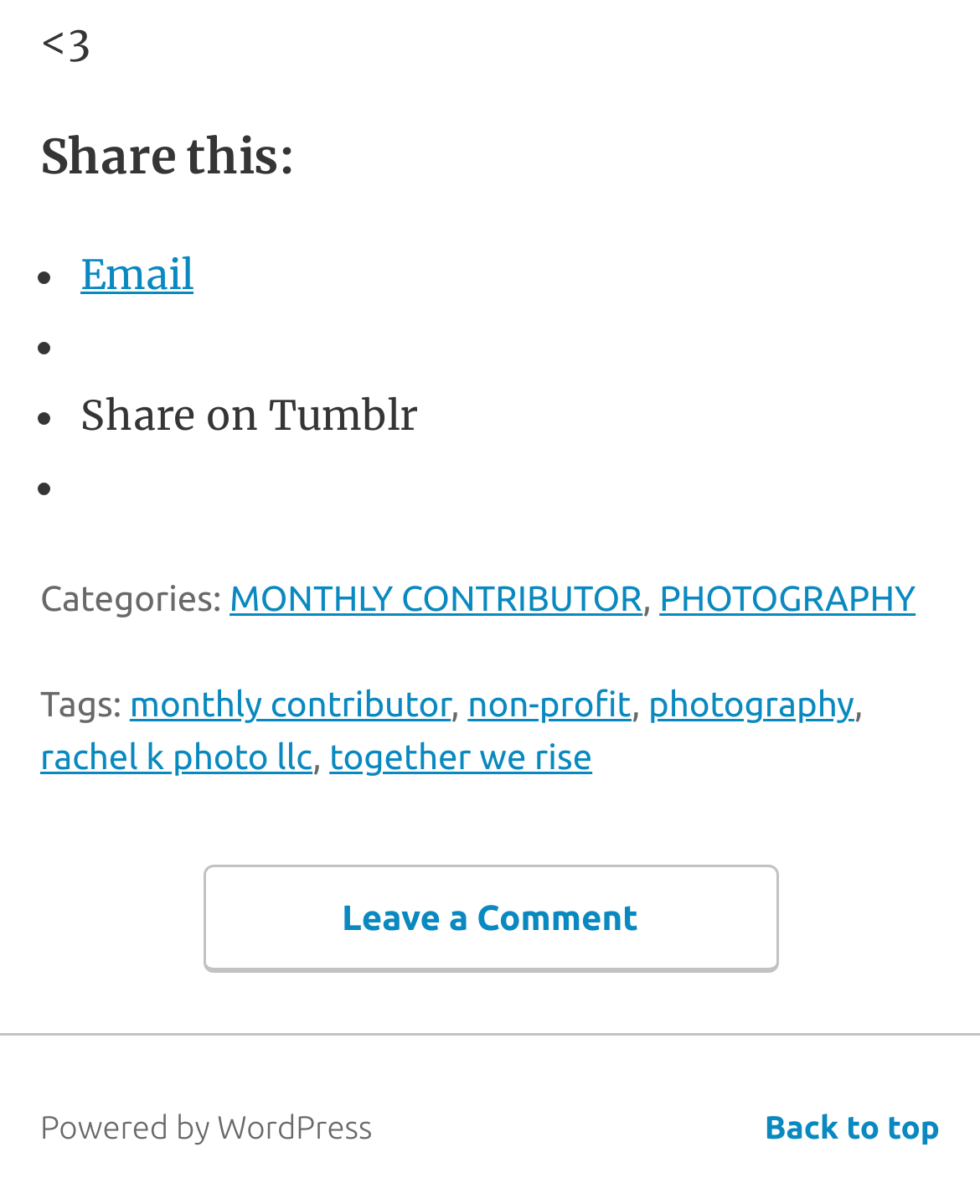Use the details in the image to answer the question thoroughly: 
What is the platform powering the website?

The platform powering the website is mentioned at the bottom of the page, where it says 'Powered by WordPress', indicating that the website is built using WordPress.